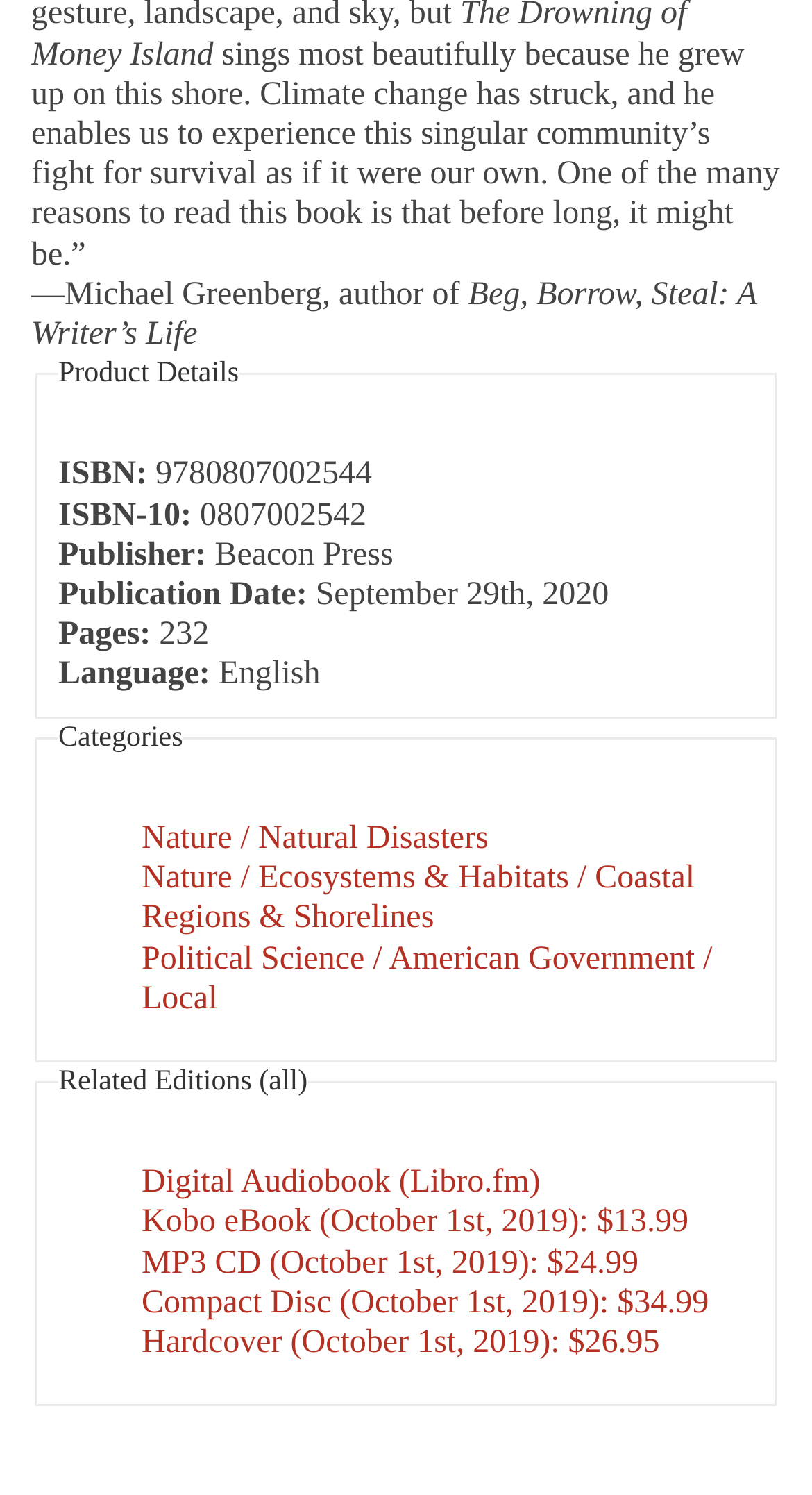Identify the bounding box coordinates of the specific part of the webpage to click to complete this instruction: "Learn about the publisher".

[0.254, 0.359, 0.484, 0.383]